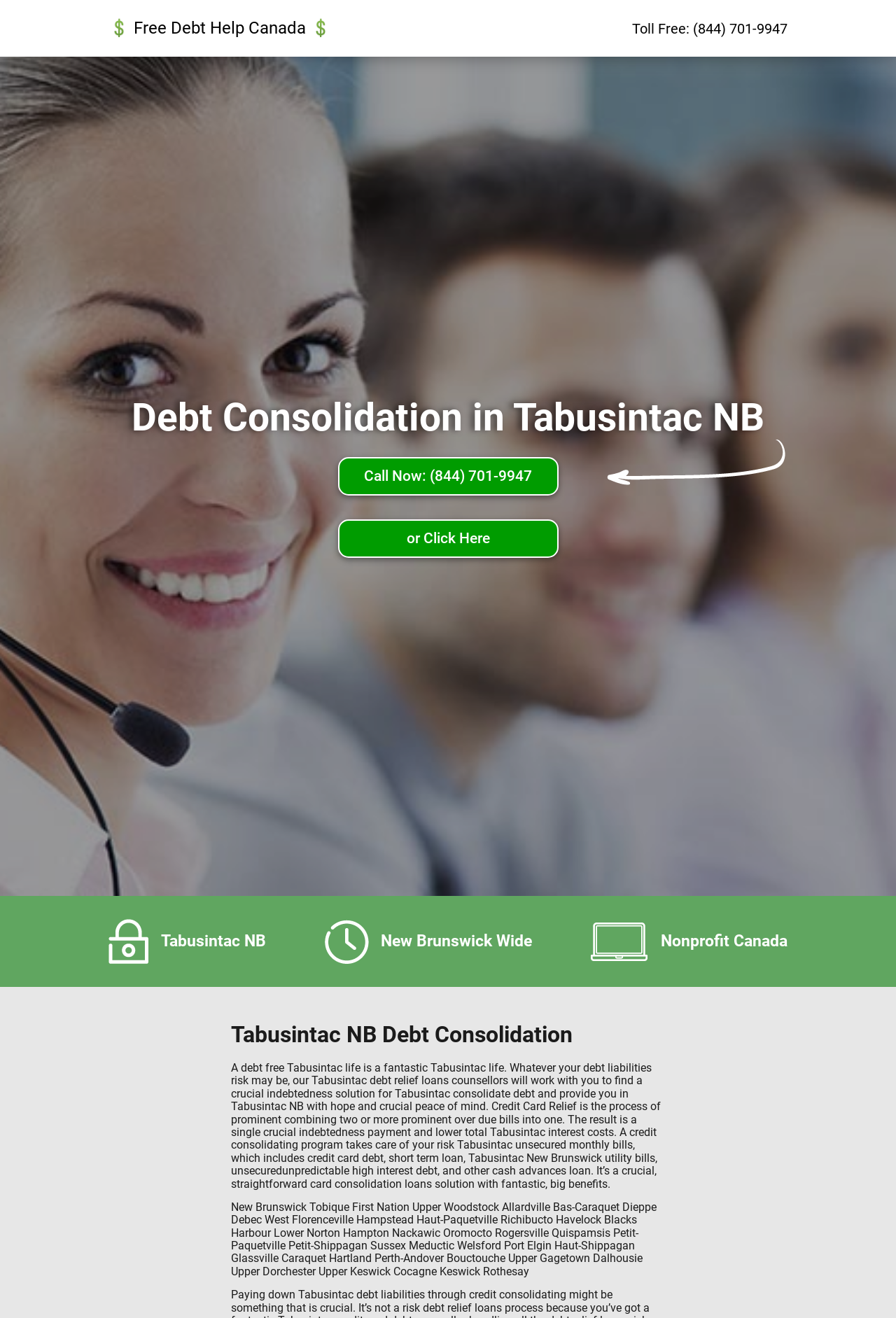Determine the bounding box for the UI element that matches this description: "Upper Dorchester".

[0.258, 0.96, 0.352, 0.97]